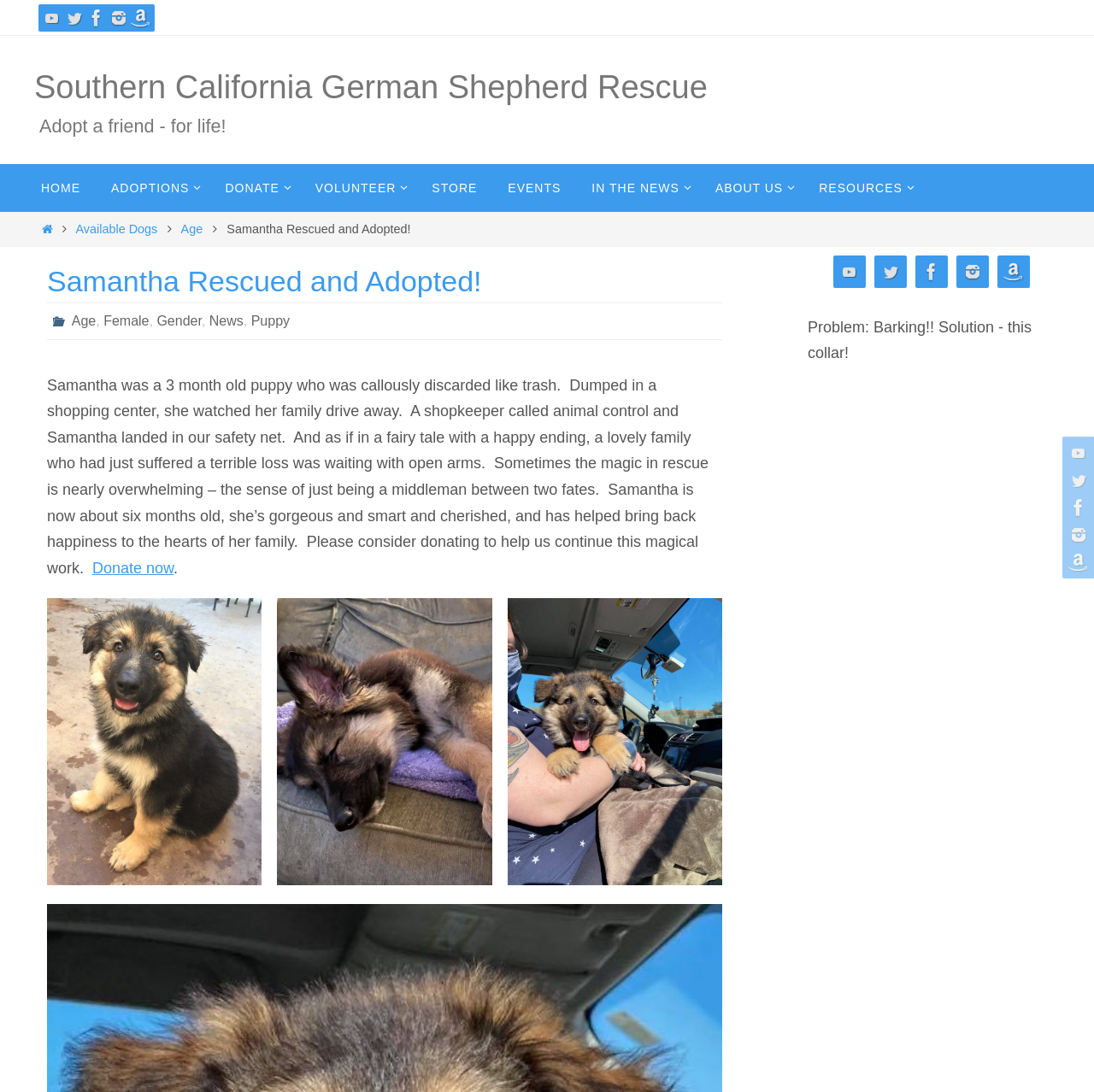Could you determine the bounding box coordinates of the clickable element to complete the instruction: "Click on YouTube"? Provide the coordinates as four float numbers between 0 and 1, i.e., [left, top, right, bottom].

[0.035, 0.004, 0.06, 0.029]